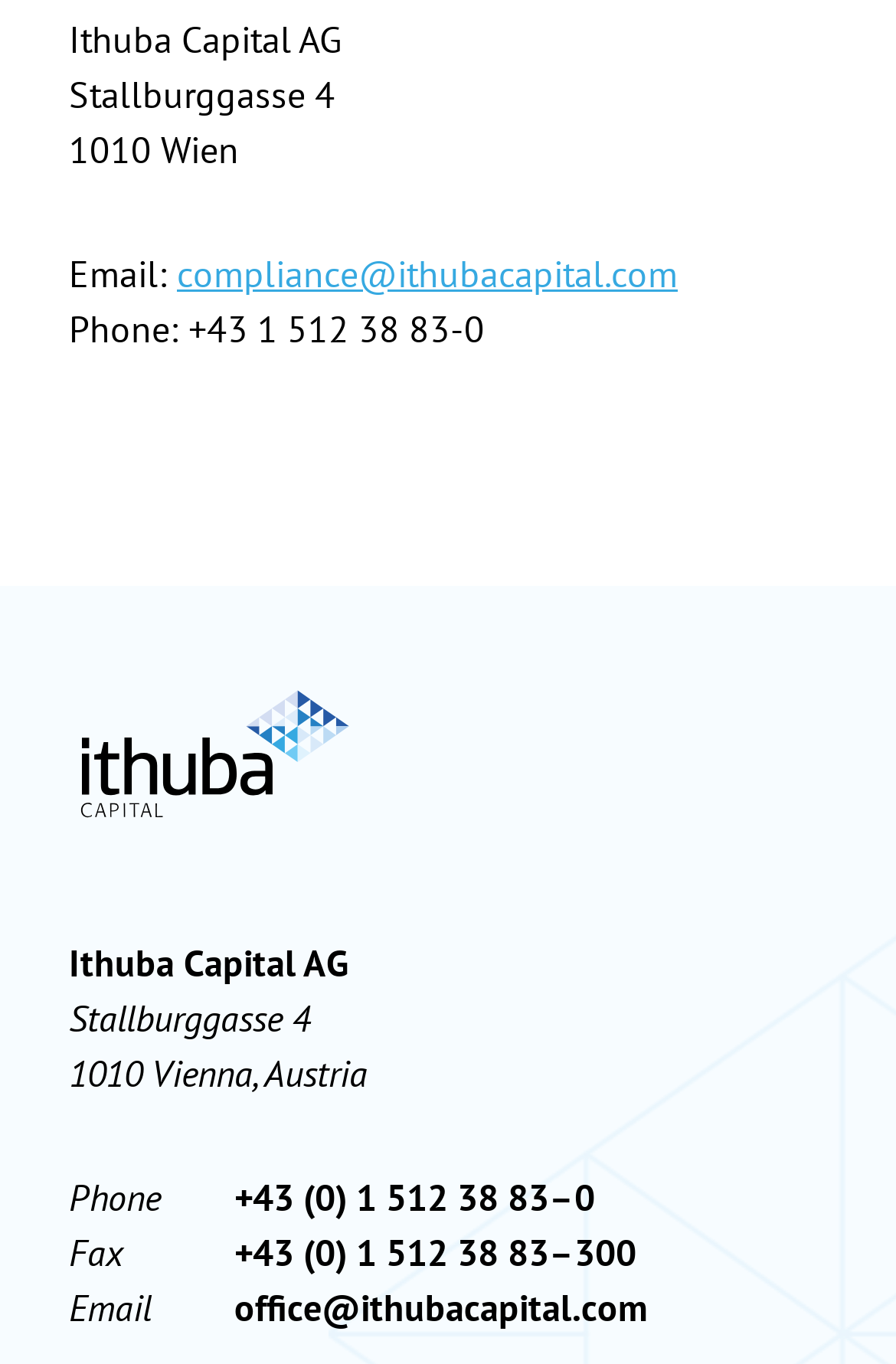Bounding box coordinates must be specified in the format (top-left x, top-left y, bottom-right x, bottom-right y). All values should be floating point numbers between 0 and 1. What are the bounding box coordinates of the UI element described as: alt="Ithuba"

[0.077, 0.599, 0.405, 0.632]